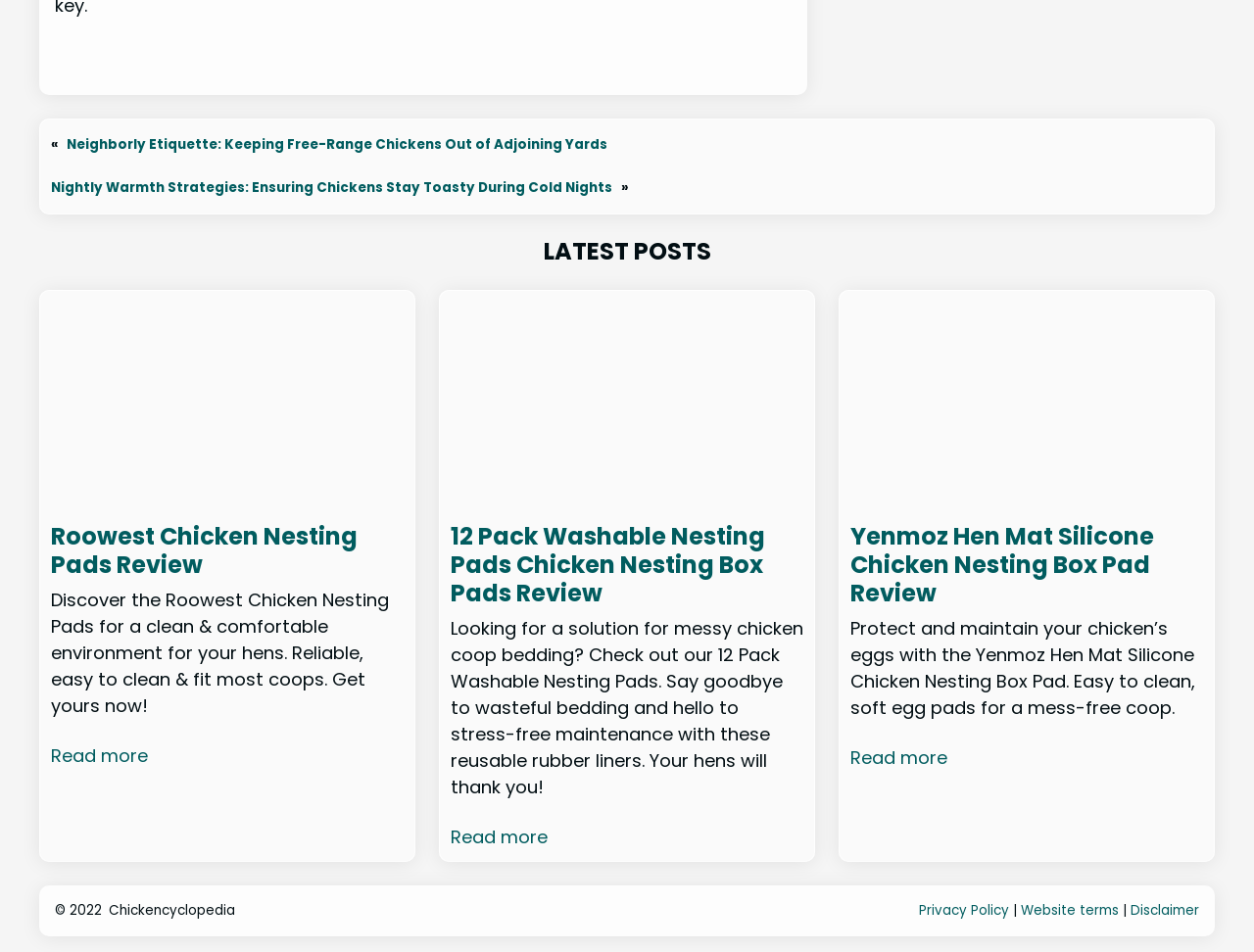Highlight the bounding box coordinates of the region I should click on to meet the following instruction: "Learn more about Remote ID for Drone Pilots".

None